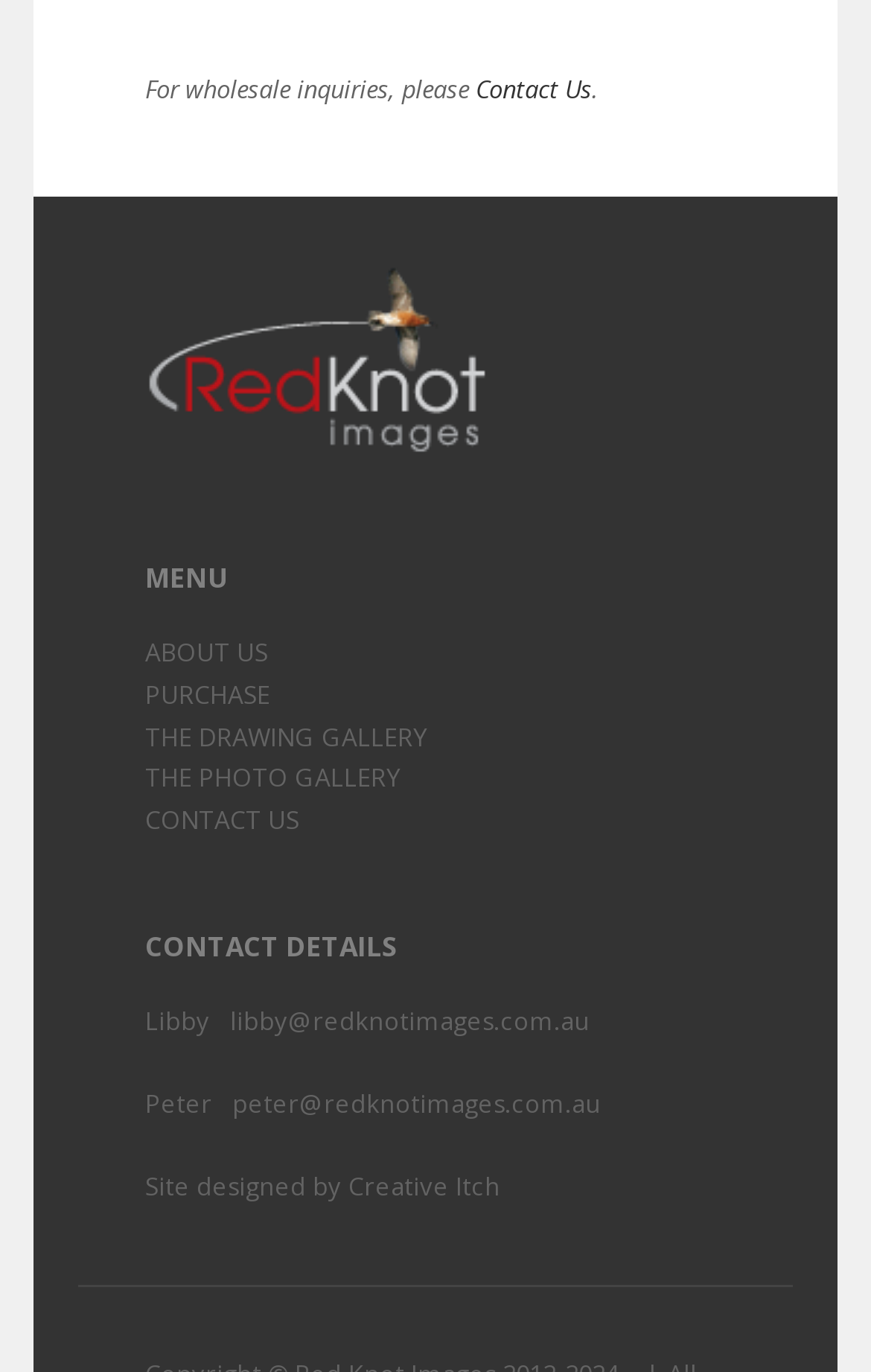How many galleries are listed on the webpage?
Refer to the image and provide a concise answer in one word or phrase.

2